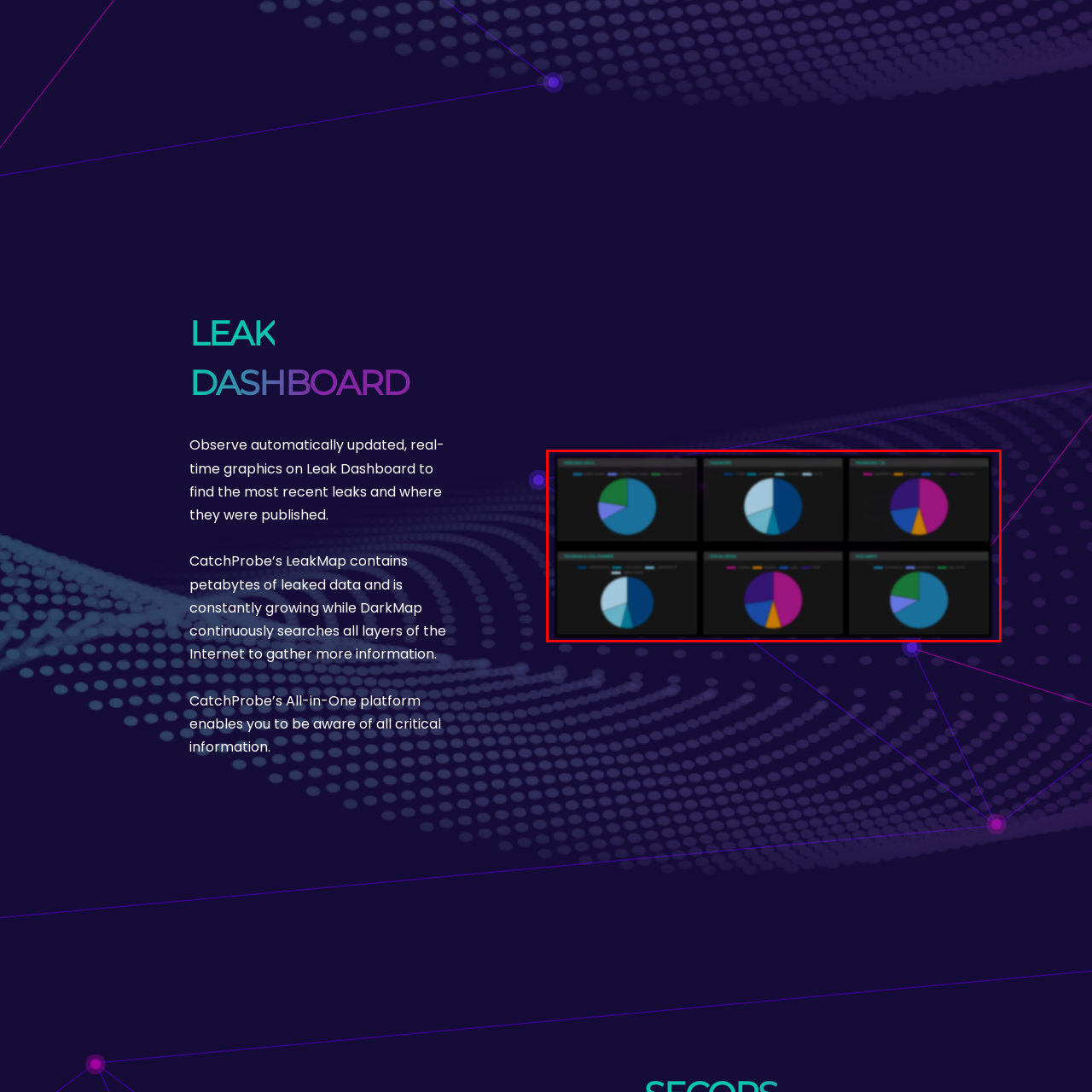Describe in detail the visual elements within the red-lined box.

The image showcases a section of the "Leak Dashboard," featuring multiple pie charts arranged in a grid format. These charts display various data metrics relevant to leaks, utilizing distinct colors to represent different data segments. Each pie chart reflects a different dataset and is designed with a dark background, enhancing visibility of the colorful segments. The overall composition of the charts suggests an analytical focus, likely aimed at providing real-time insights into leak trends and statistics, which can inform users about the most recent leaks and the dynamics of leaked data. The interface seems to aim for clarity and immediacy, facilitating quick comprehension of complex information for users seeking critical data in the context of digital leaks.